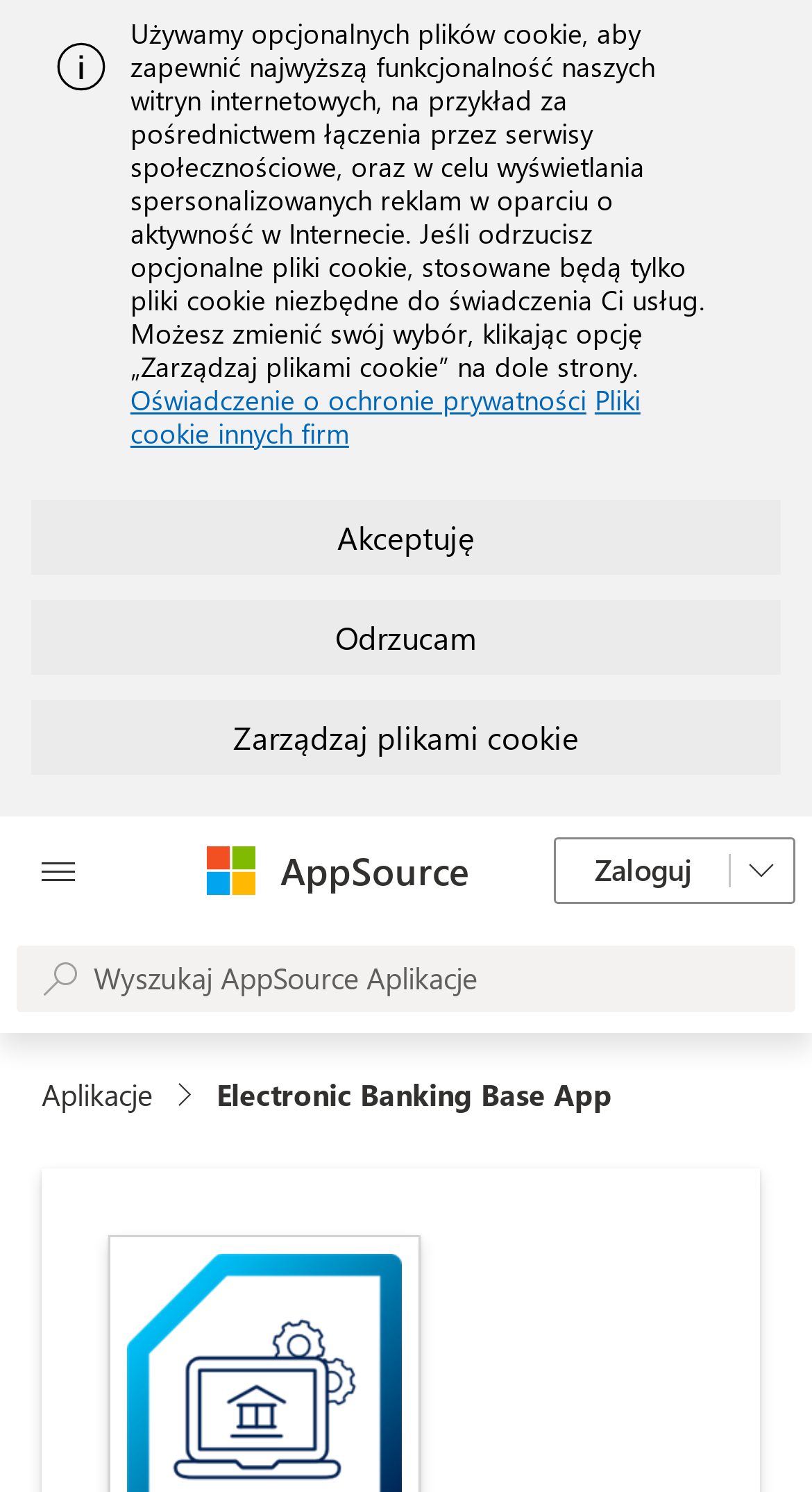Specify the bounding box coordinates of the region I need to click to perform the following instruction: "Open the Microsoft page". The coordinates must be four float numbers in the range of 0 to 1, i.e., [left, top, right, bottom].

[0.247, 0.564, 0.319, 0.603]